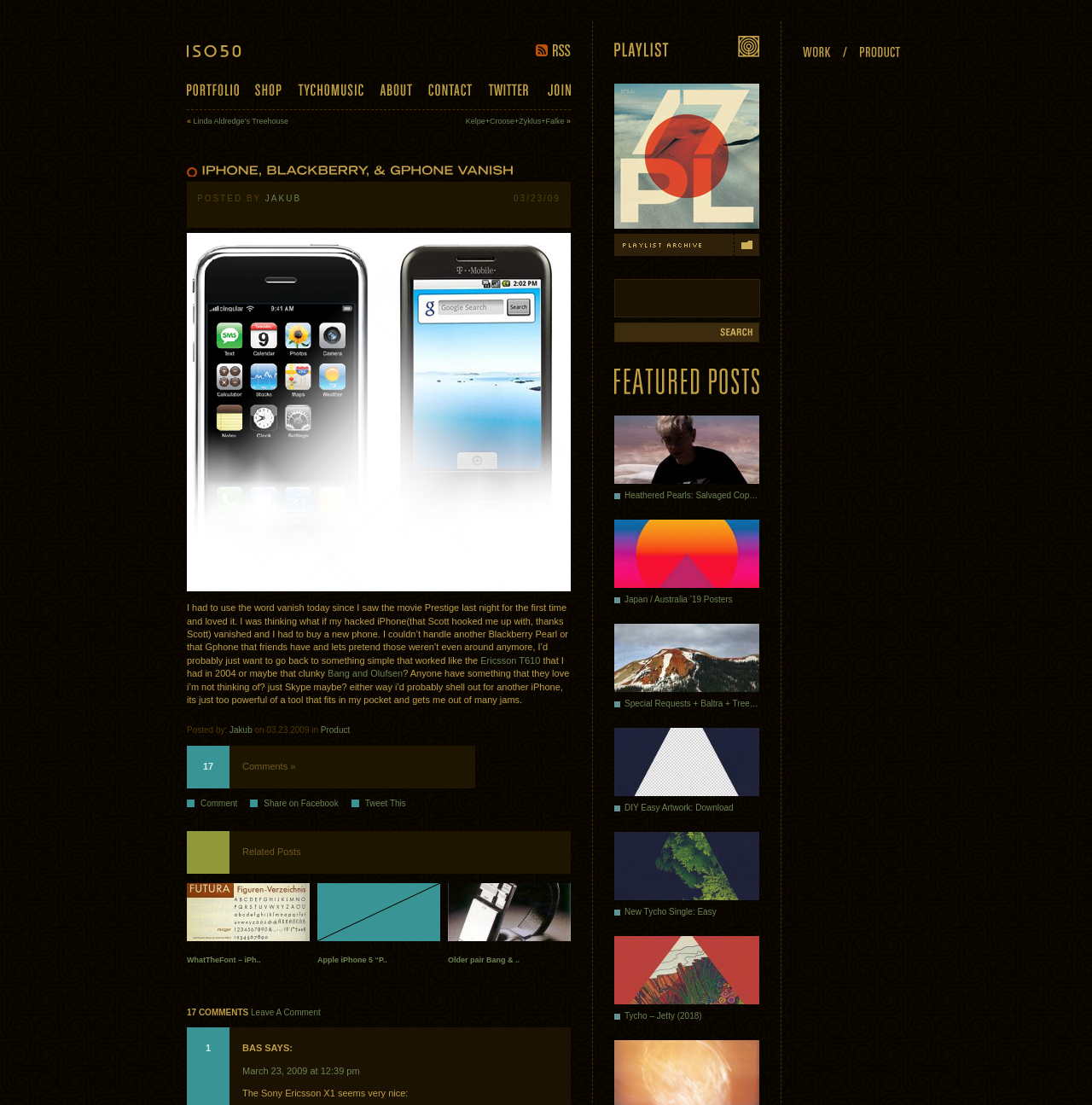Highlight the bounding box coordinates of the region I should click on to meet the following instruction: "Read the 'Related Posts'".

[0.171, 0.752, 0.523, 0.791]